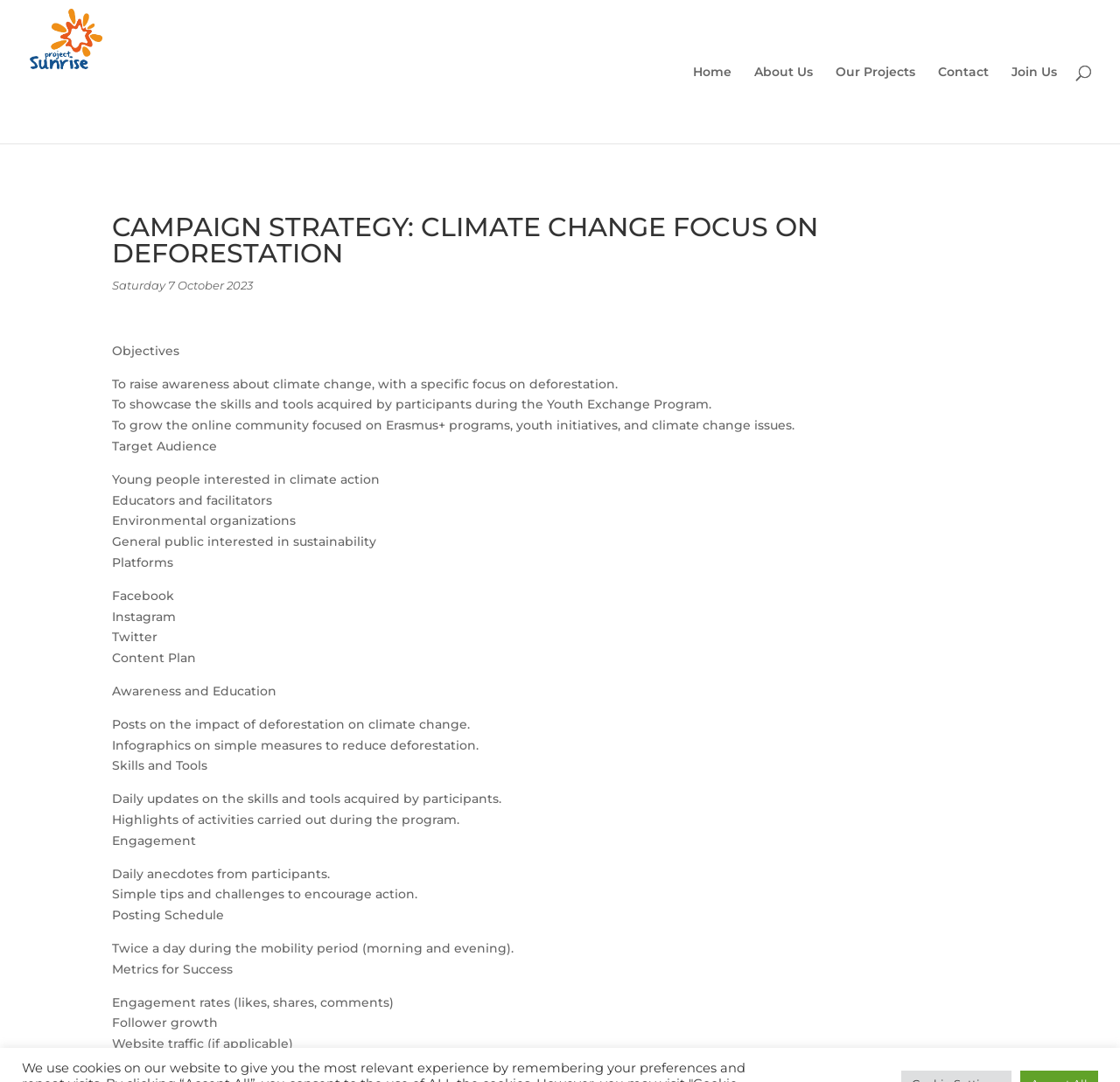Describe all visible elements and their arrangement on the webpage.

This webpage is about a campaign strategy focused on climate change, specifically deforestation. At the top left, there is a logo of the "Sunrise Project" accompanied by a link to the project's page. On the top right, there is a navigation menu with links to "Home", "About Us", "Our Projects", "Contact", and "Join Us".

Below the navigation menu, there is a heading that reads "CAMPAIGN STRATEGY: CLIMATE CHANGE FOCUS ON DEFORESTATION". Underneath the heading, there is a date "Saturday 7 October 2023" followed by a section outlining the objectives of the campaign, which include raising awareness about climate change, showcasing the skills and tools acquired by participants, and growing an online community focused on Erasmus+ programs, youth initiatives, and climate change issues.

The webpage then outlines the target audience for the campaign, which includes young people interested in climate action, educators and facilitators, environmental organizations, and the general public interested in sustainability. The campaign will utilize various platforms, including Facebook, Instagram, and Twitter.

The content plan for the campaign is also detailed, with sections on awareness and education, skills and tools, engagement, and posting schedule. The awareness and education section will feature posts on the impact of deforestation on climate change, infographics on simple measures to reduce deforestation, and more. The skills and tools section will provide daily updates on the skills and tools acquired by participants, highlights of activities carried out during the program, and more. The engagement section will feature daily anecdotes from participants, simple tips and challenges to encourage action, and more.

The webpage also outlines the metrics for success, including engagement rates, follower growth, and website traffic. Finally, there is a conclusion section at the bottom of the page.